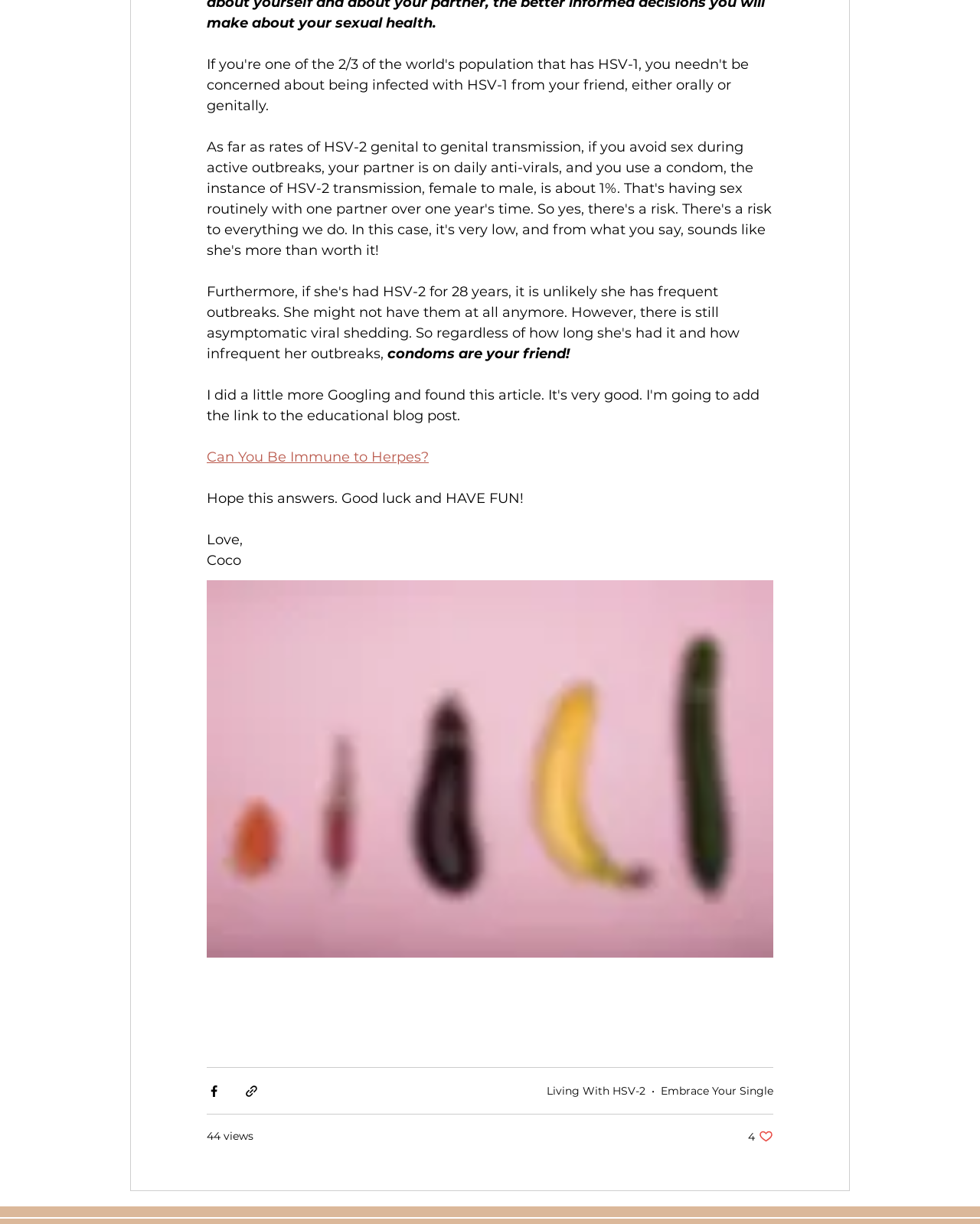What is the purpose of the button with the Facebook icon?
Answer with a single word or phrase, using the screenshot for reference.

Share via Facebook